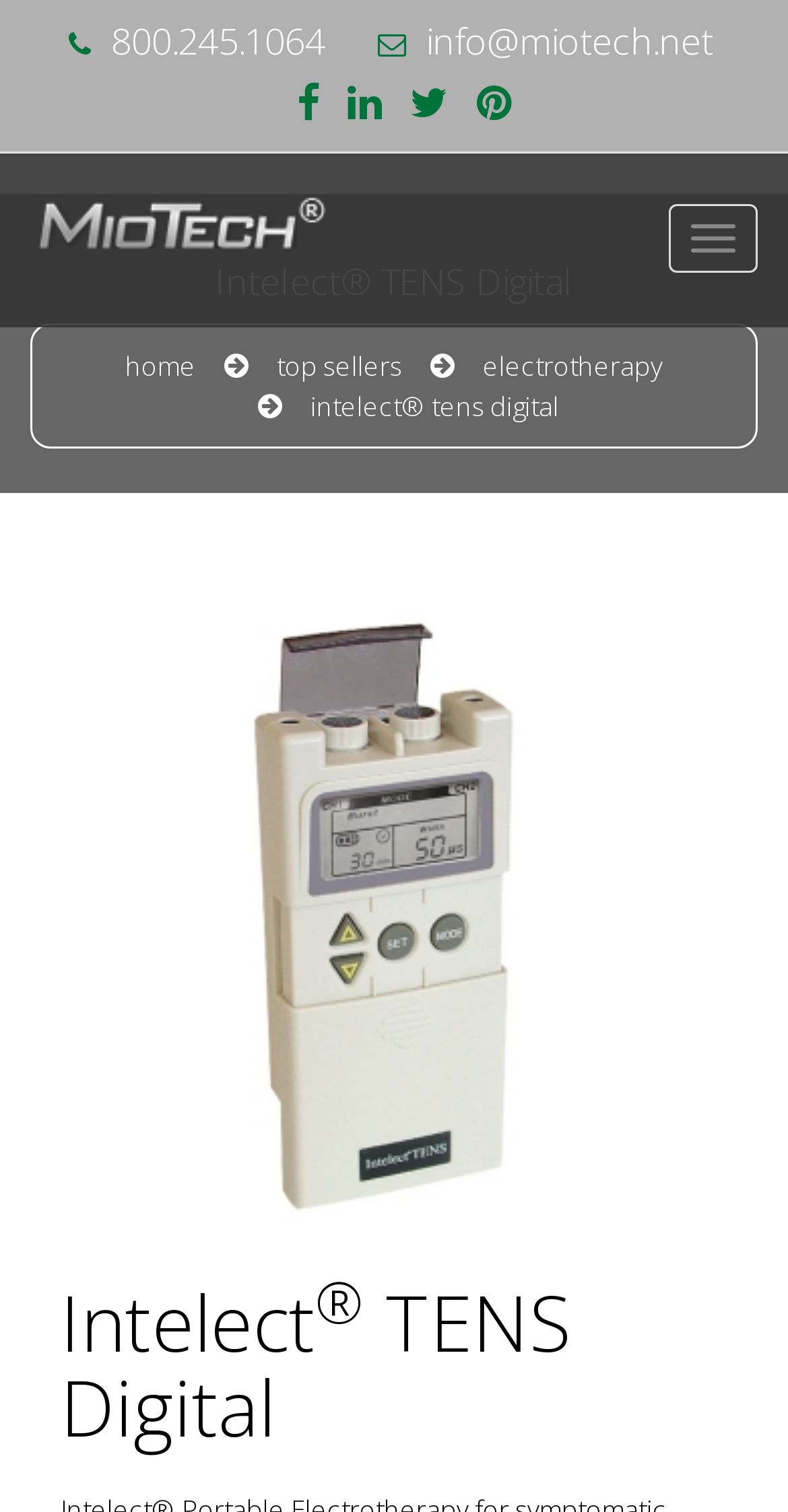Pinpoint the bounding box coordinates of the area that must be clicked to complete this instruction: "view top sellers".

[0.351, 0.23, 0.51, 0.255]